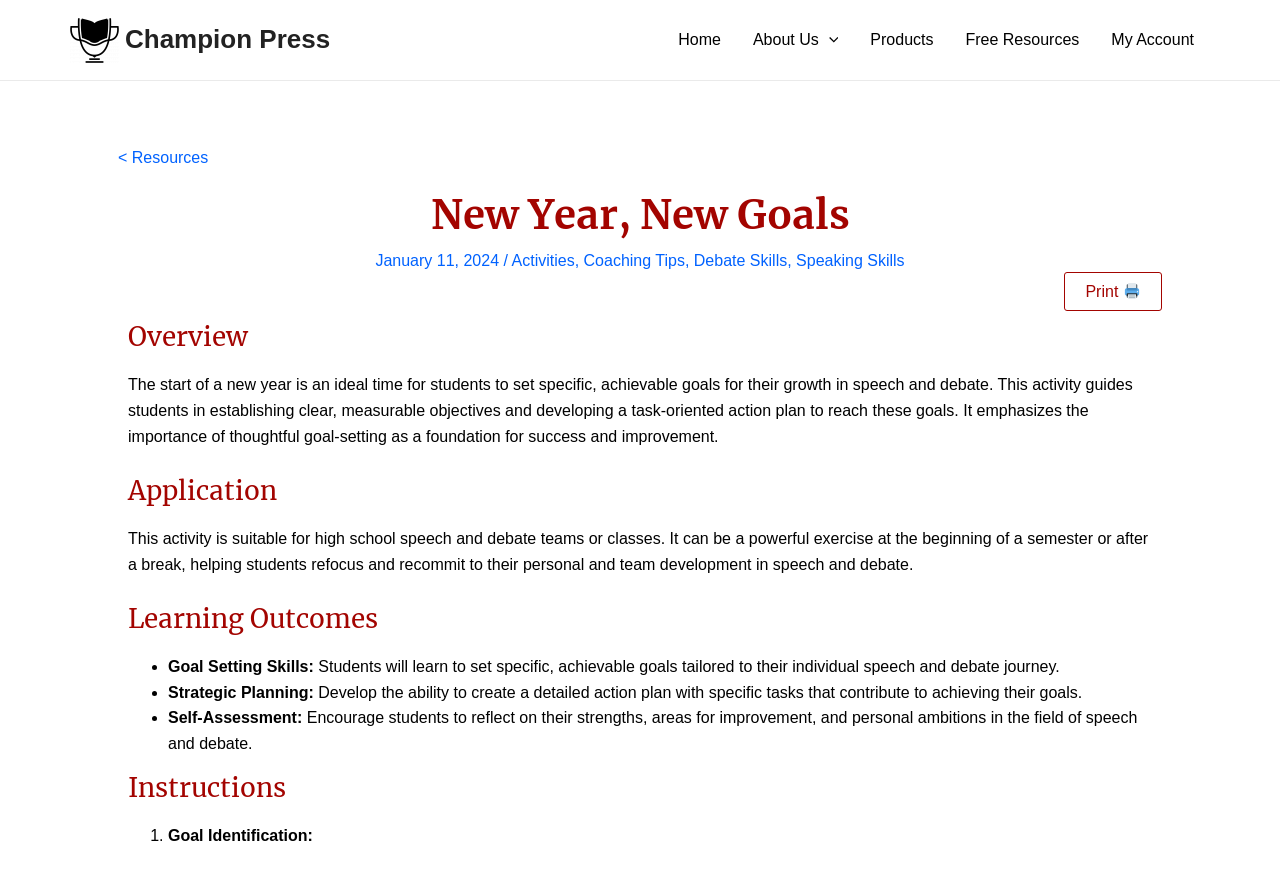Provide a short, one-word or phrase answer to the question below:
What is the main topic of the webpage?

Goal setting in speech and debate